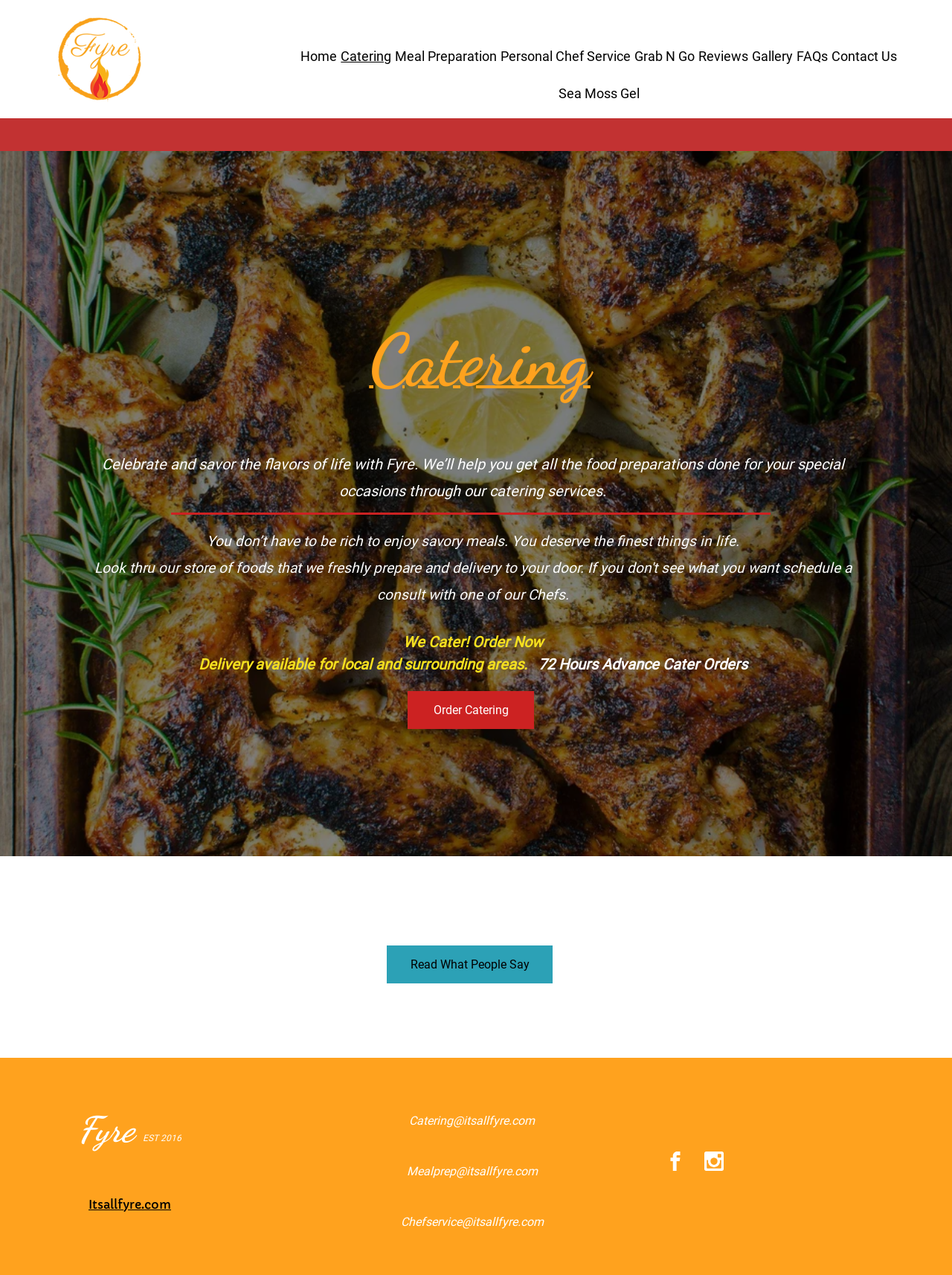Identify the bounding box coordinates of the clickable region necessary to fulfill the following instruction: "View October 2023". The bounding box coordinates should be four float numbers between 0 and 1, i.e., [left, top, right, bottom].

None